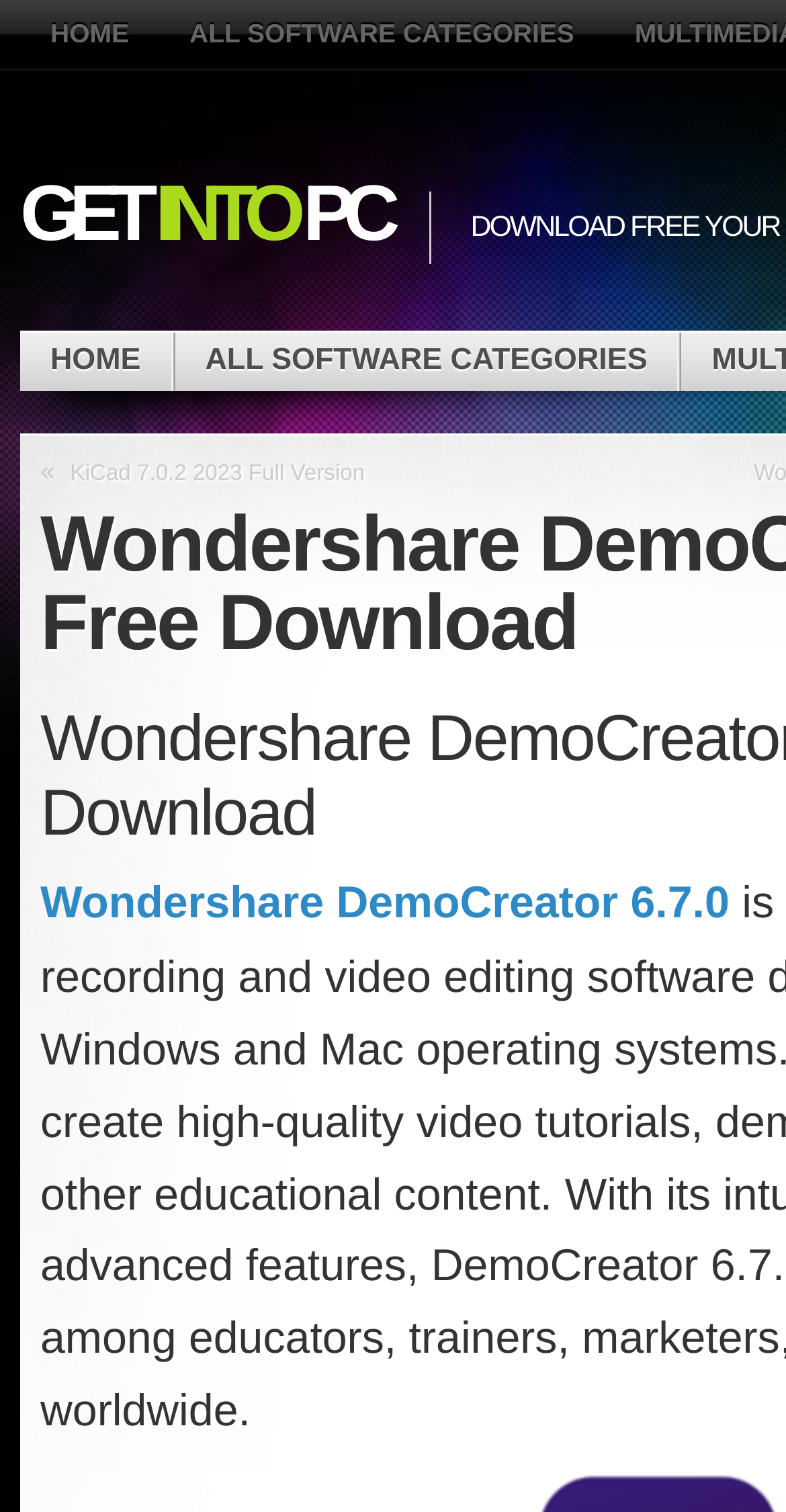Identify the bounding box for the given UI element using the description provided. Coordinates should be in the format (top-left x, top-left y, bottom-right x, bottom-right y) and must be between 0 and 1. Here is the description: GET INTO PC

[0.026, 0.113, 0.494, 0.172]